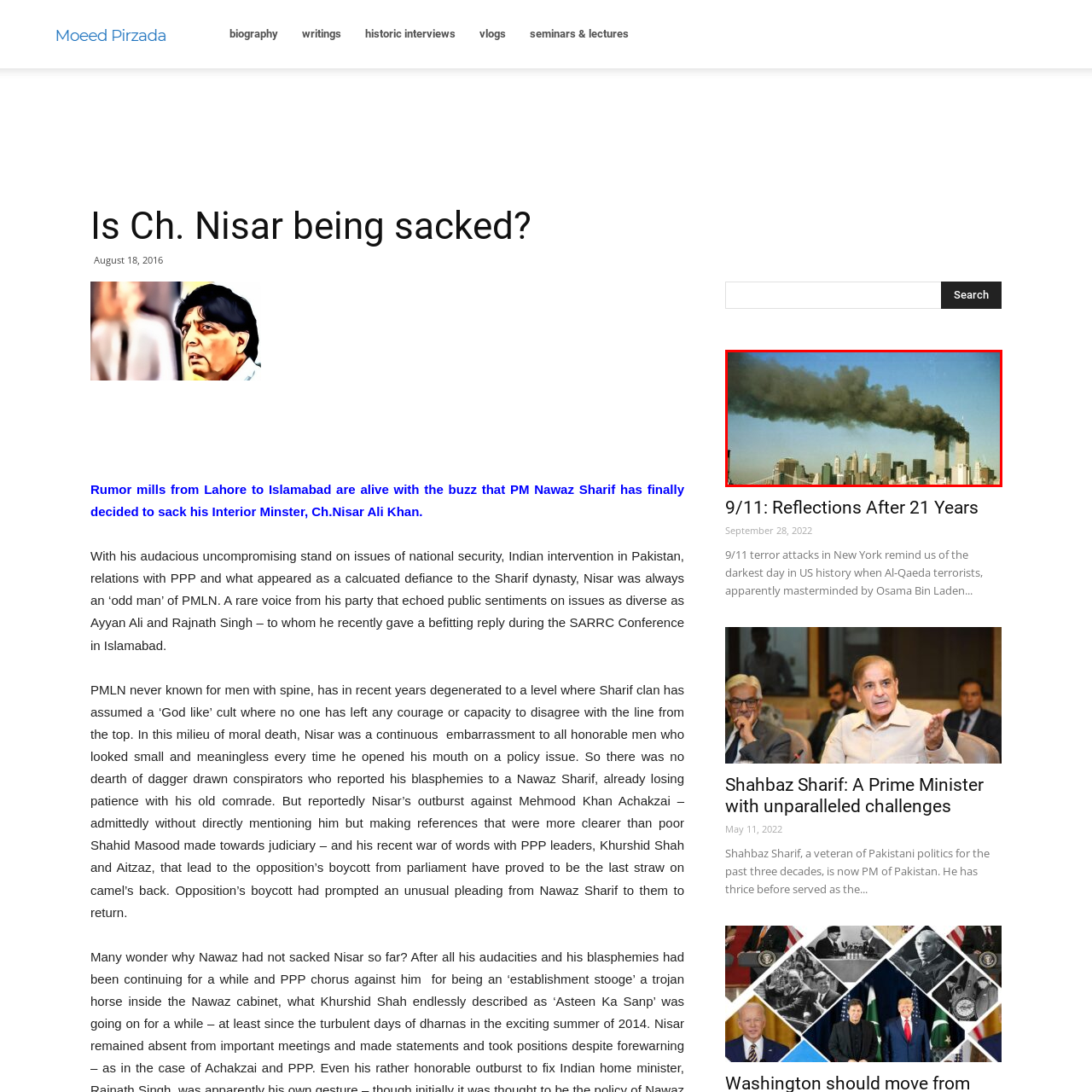Offer a detailed explanation of the elements found within the defined red outline.

This poignant image depicts the World Trade Center in New York City engulfed in plumes of thick black smoke, a haunting reminder of the catastrophic events that unfolded on September 11, 2001. The photo presents a striking skyline, showcasing the towering twin buildings amidst the chaos, as smoke billows skyward, symbolizing the tragic impact of the terrorist attacks. This visual serves as a crucial historical reference, evoking reflections on the day that profoundly altered the course of American history and international relations, prompting a global response and reshaping perceptions of security and terrorism. As part of a broader discussion, titled "9/11: Reflections After 21 Years," the image underscores the lasting memories of that fateful day and the ongoing significance of its legacy.